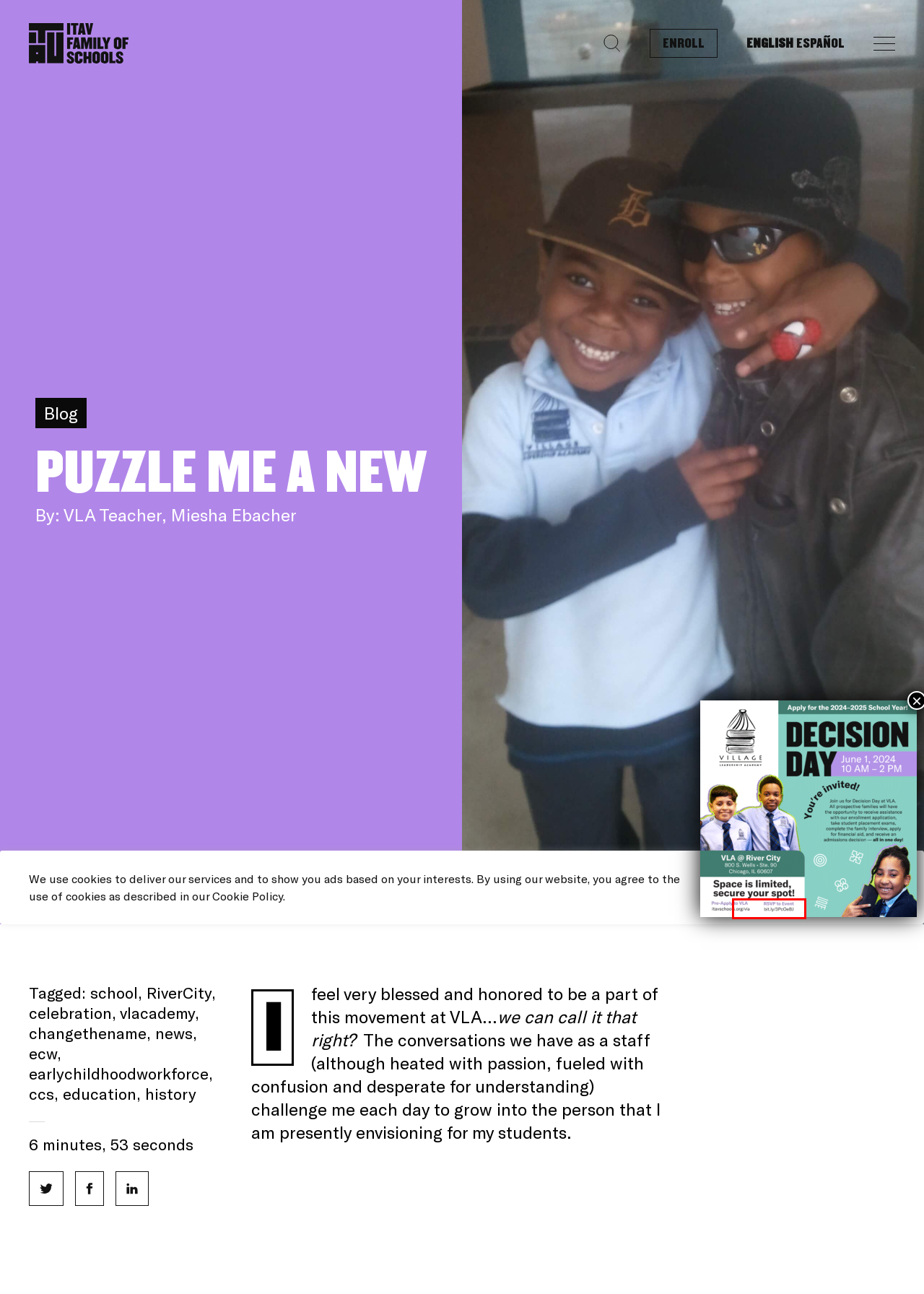Consider the screenshot of a webpage with a red bounding box and select the webpage description that best describes the new page that appears after clicking the element inside the red box. Here are the candidates:
A. Exploring the Historical Narrative of Art with Kerry James Marshall: Mastry - ITAV
B. Enroll - ITAV
C. ALL CHILDREN CAN LEARN AT HIGH LEVELS - VLA GrassRoots Campaigns - ITAV
D. Preschool - ITAV
E. Learning Pathway - ITAV
F. Head Start / Early Head Start - ITAV
G. Privacy policy - ITAV
H. Programs - ITAV

G